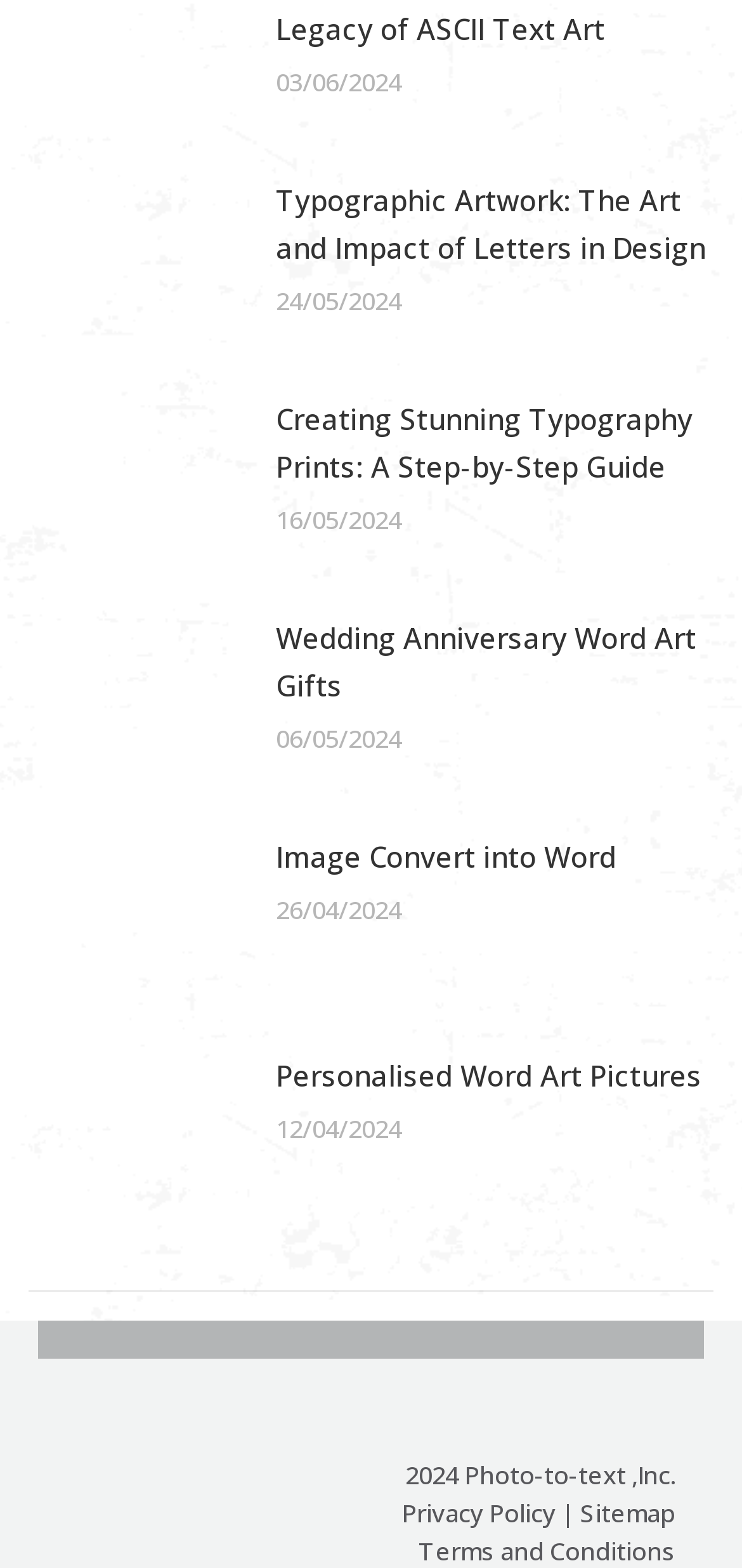Using the format (top-left x, top-left y, bottom-right x, bottom-right y), provide the bounding box coordinates for the described UI element. All values should be floating point numbers between 0 and 1: Sitemap

[0.782, 0.954, 0.91, 0.976]